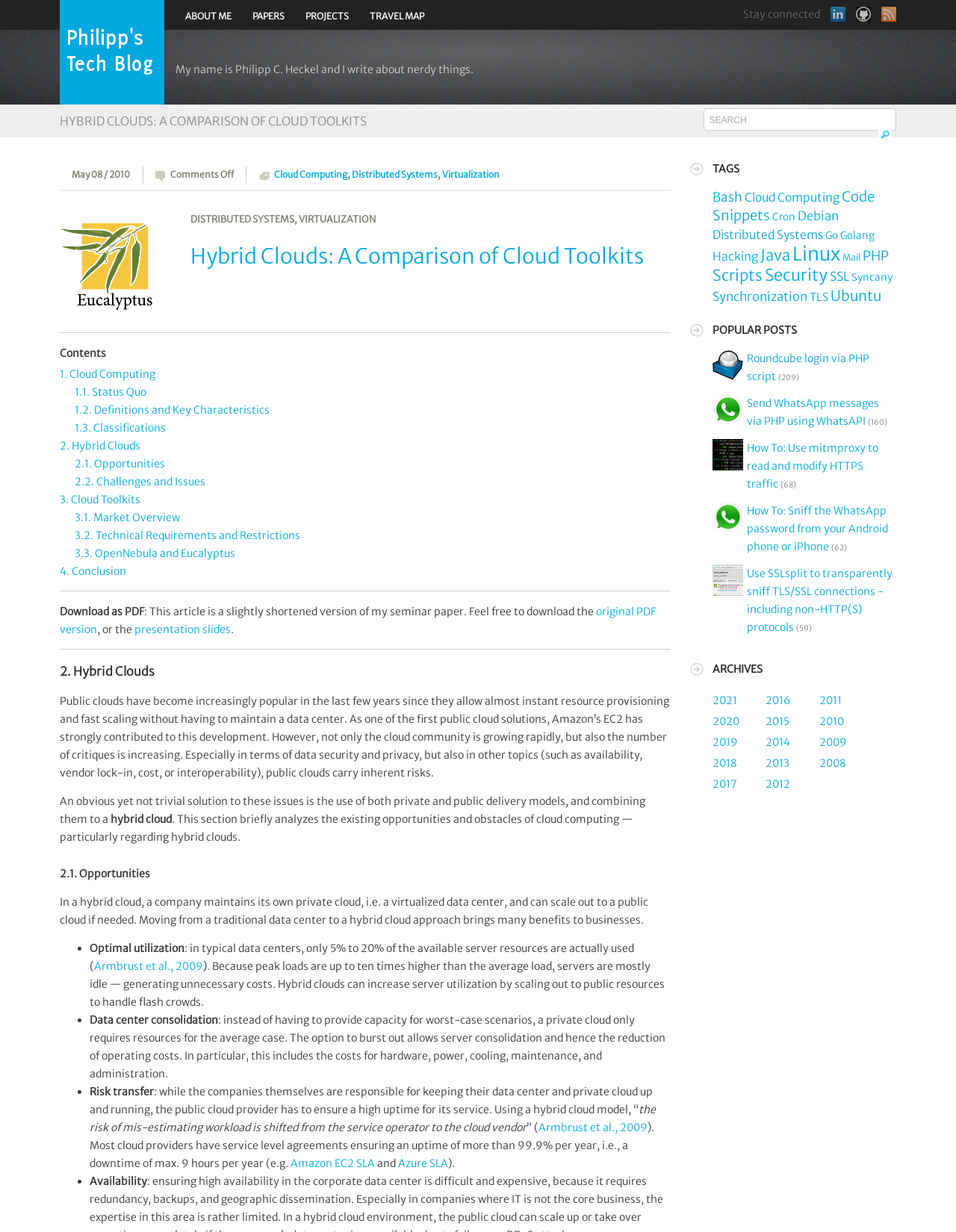Calculate the bounding box coordinates of the UI element given the description: "3.1. Market Overview".

[0.078, 0.414, 0.188, 0.425]